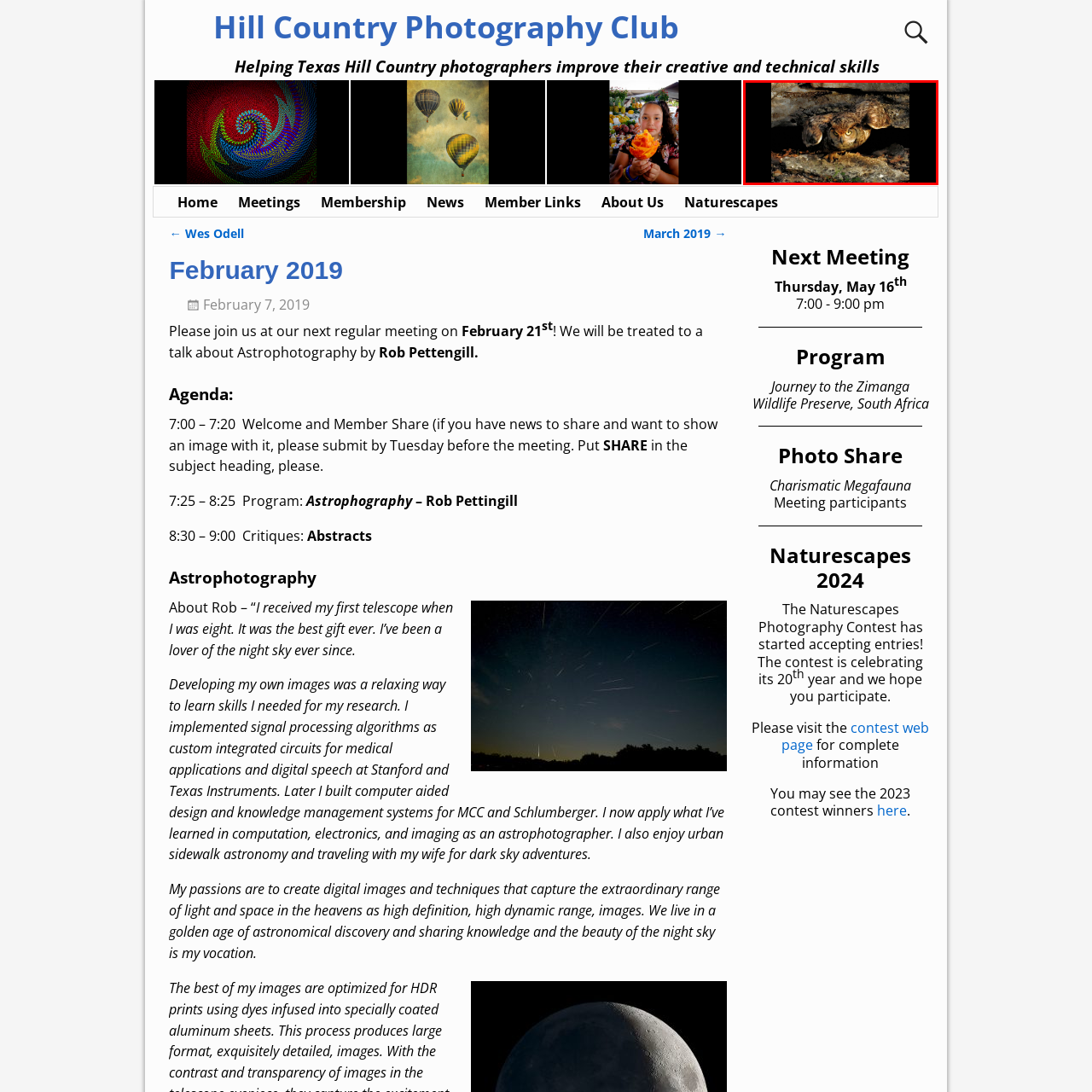Refer to the image contained within the red box, What is the color of the owl's eyes?
 Provide your response as a single word or phrase.

Yellow